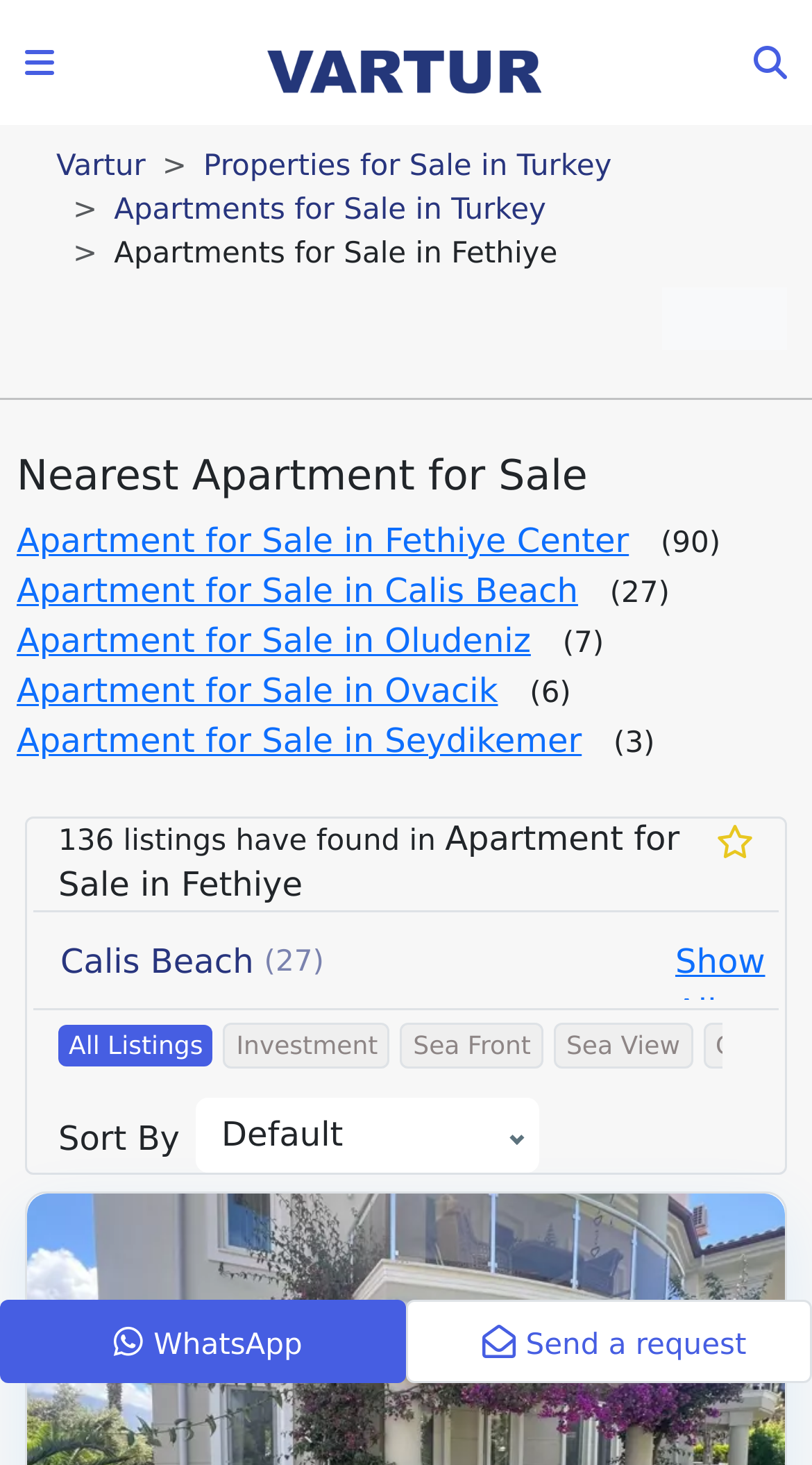Can you look at the image and give a comprehensive answer to the question:
How many apartments are for sale in Fethiye Center?

I found the answer by looking at the link element that says 'Apartment for Sale in Fethiye Center' and the static text element that says '(90)' next to it.